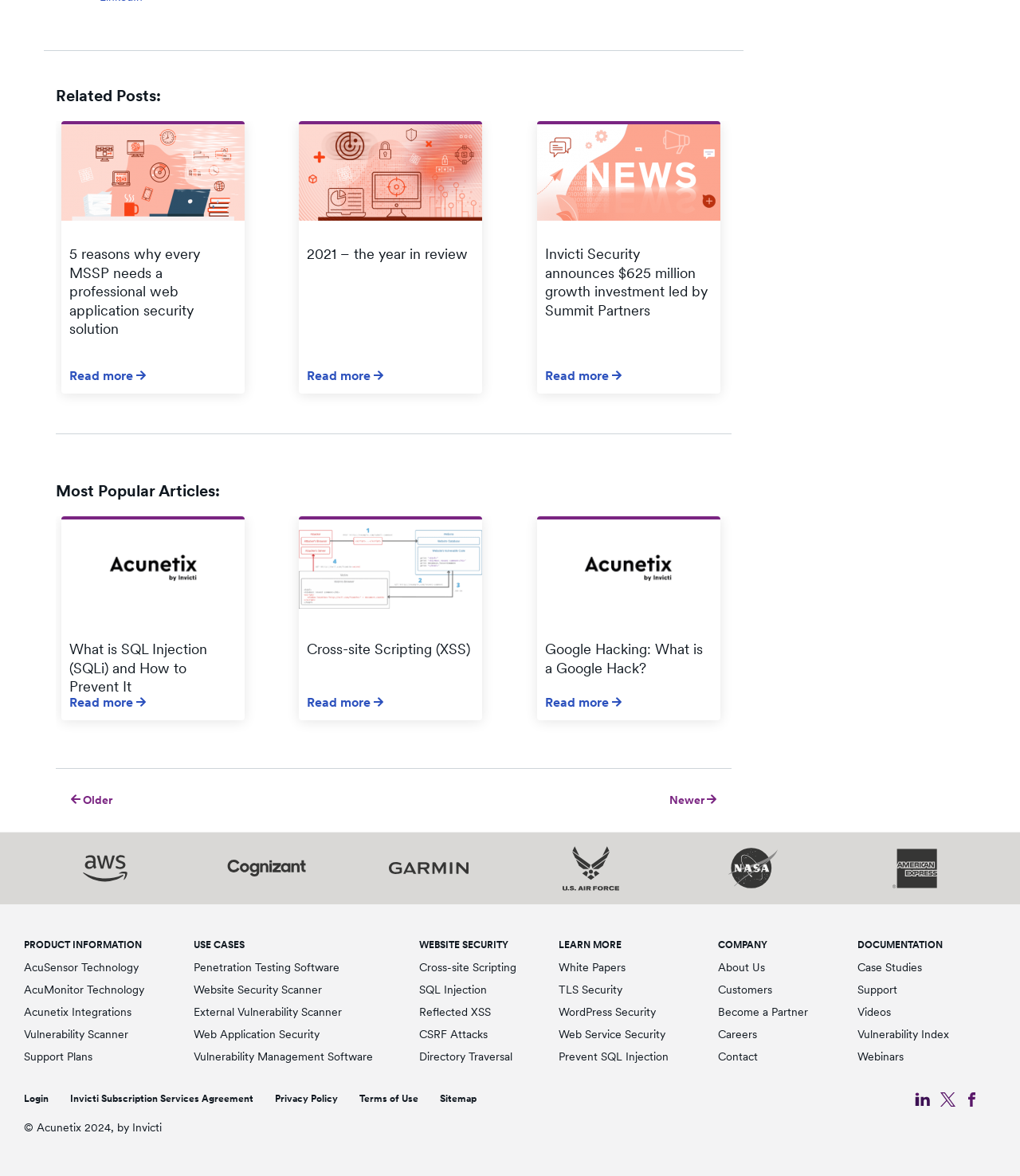Determine the bounding box coordinates for the area that needs to be clicked to fulfill this task: "View the article about What is SQL Injection (SQLi) and How to Prevent It". The coordinates must be given as four float numbers between 0 and 1, i.e., [left, top, right, bottom].

[0.06, 0.442, 0.24, 0.612]